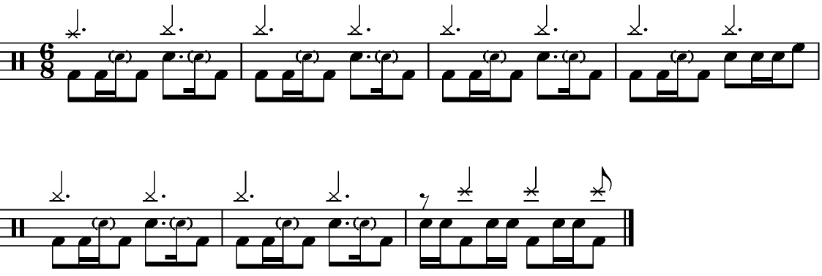What type of notes are used in the top line?
Please provide a single word or phrase based on the screenshot.

Quarter notes, eighth notes, and rests